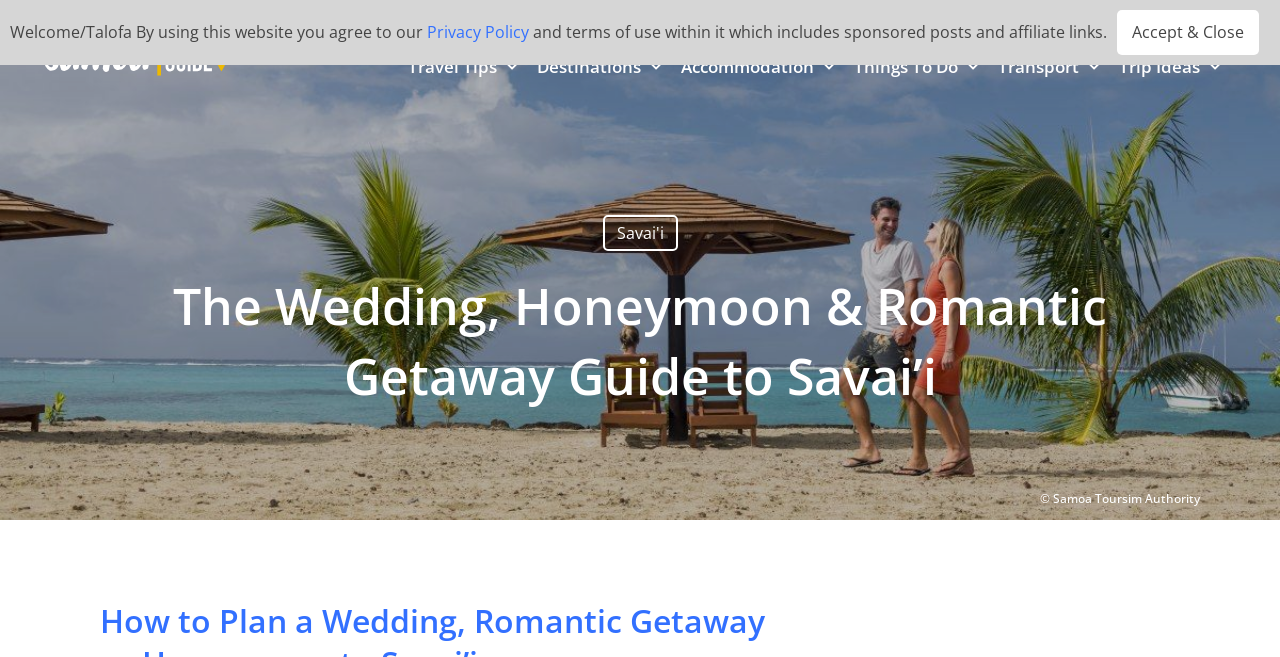Determine the bounding box coordinates in the format (top-left x, top-left y, bottom-right x, bottom-right y). Ensure all values are floating point numbers between 0 and 1. Identify the bounding box of the UI element described by: Accept & Close

[0.873, 0.015, 0.984, 0.083]